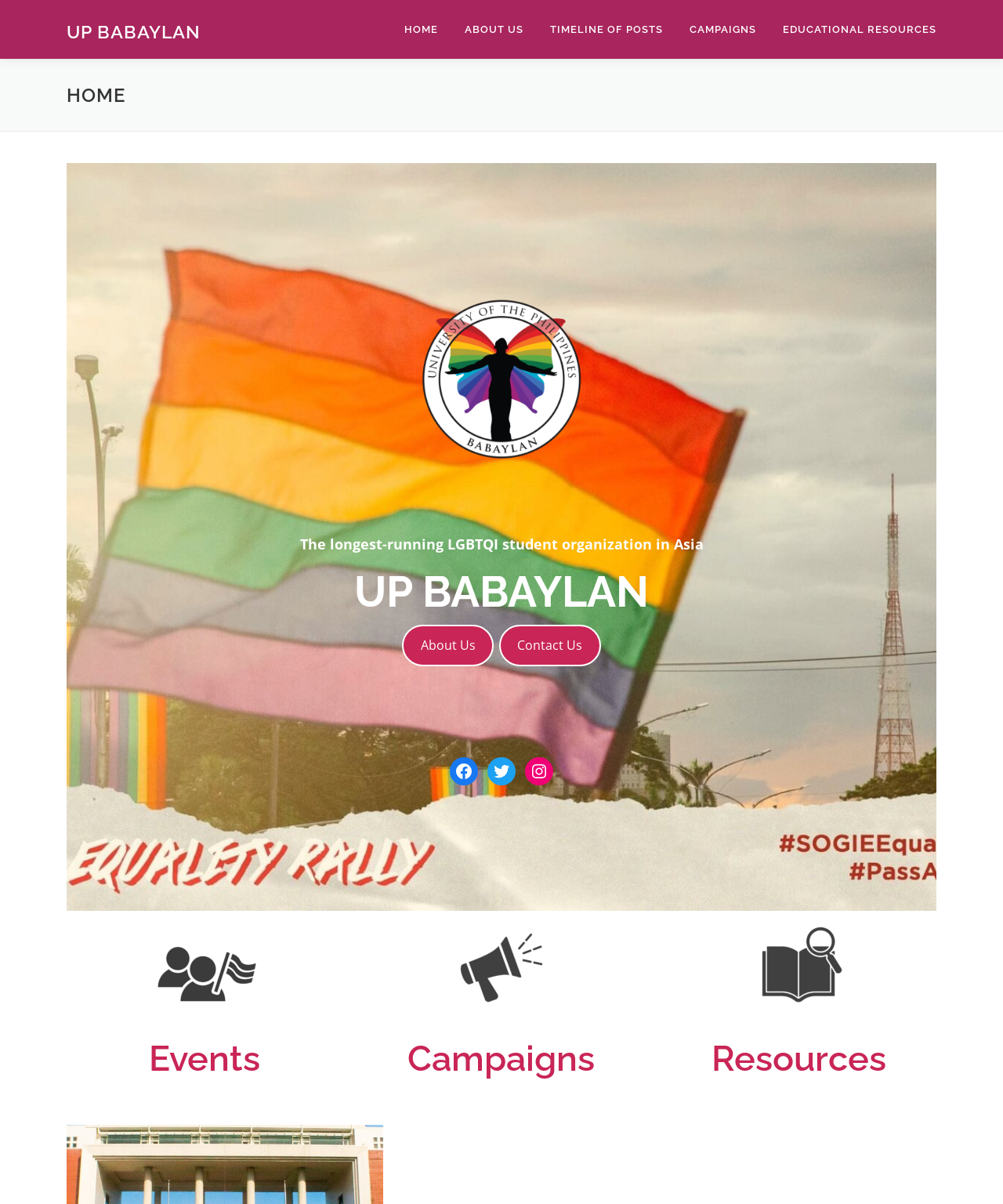How many social media links are there?
Refer to the image and give a detailed answer to the question.

I found three links with icons, which are 'Facebook', 'Twitter', and 'Instagram', so I counted them as social media links. Therefore, there are 3 social media links.